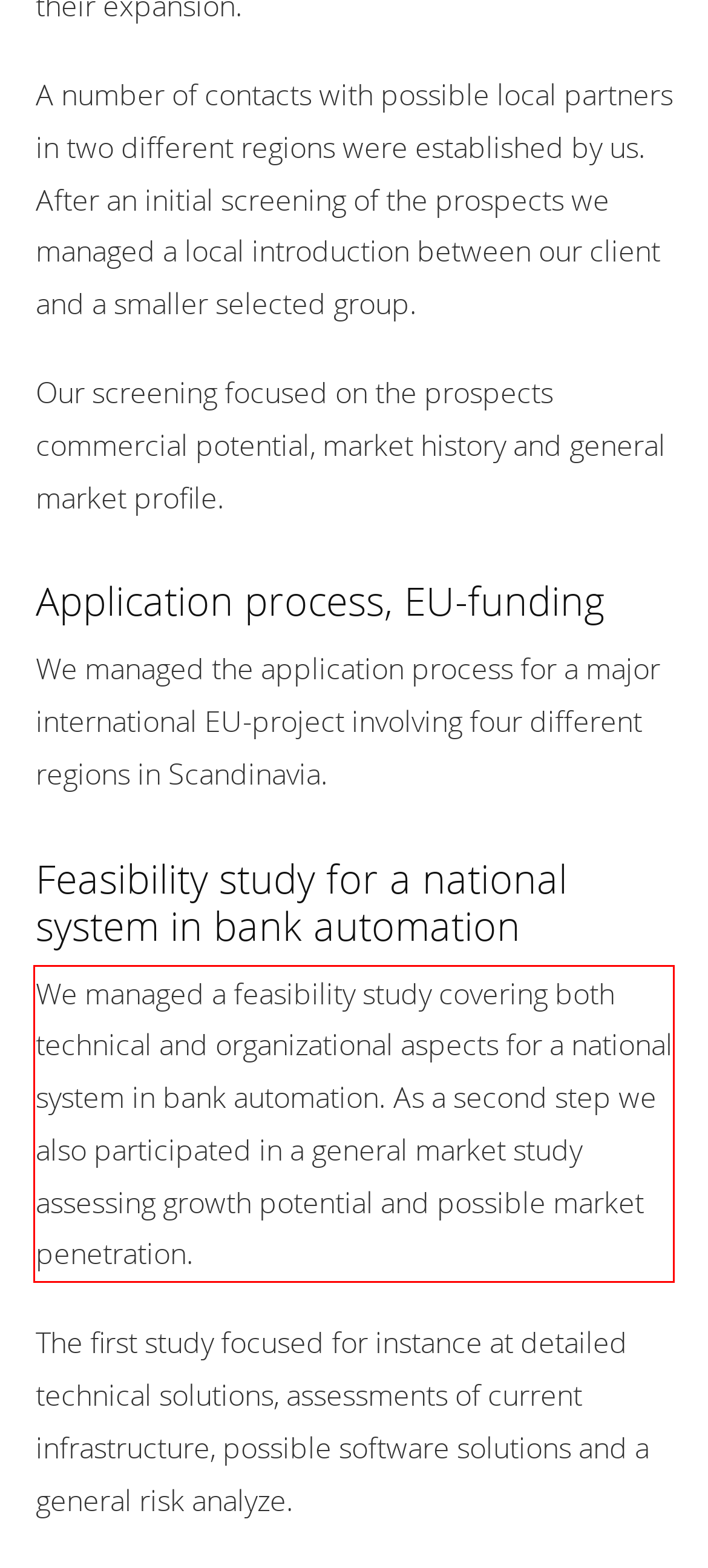Please identify and extract the text from the UI element that is surrounded by a red bounding box in the provided webpage screenshot.

We managed a feasibility study covering both technical and organizational aspects for a national system in bank automation. As a second step we also participated in a general market study assessing growth potential and possible market penetration.